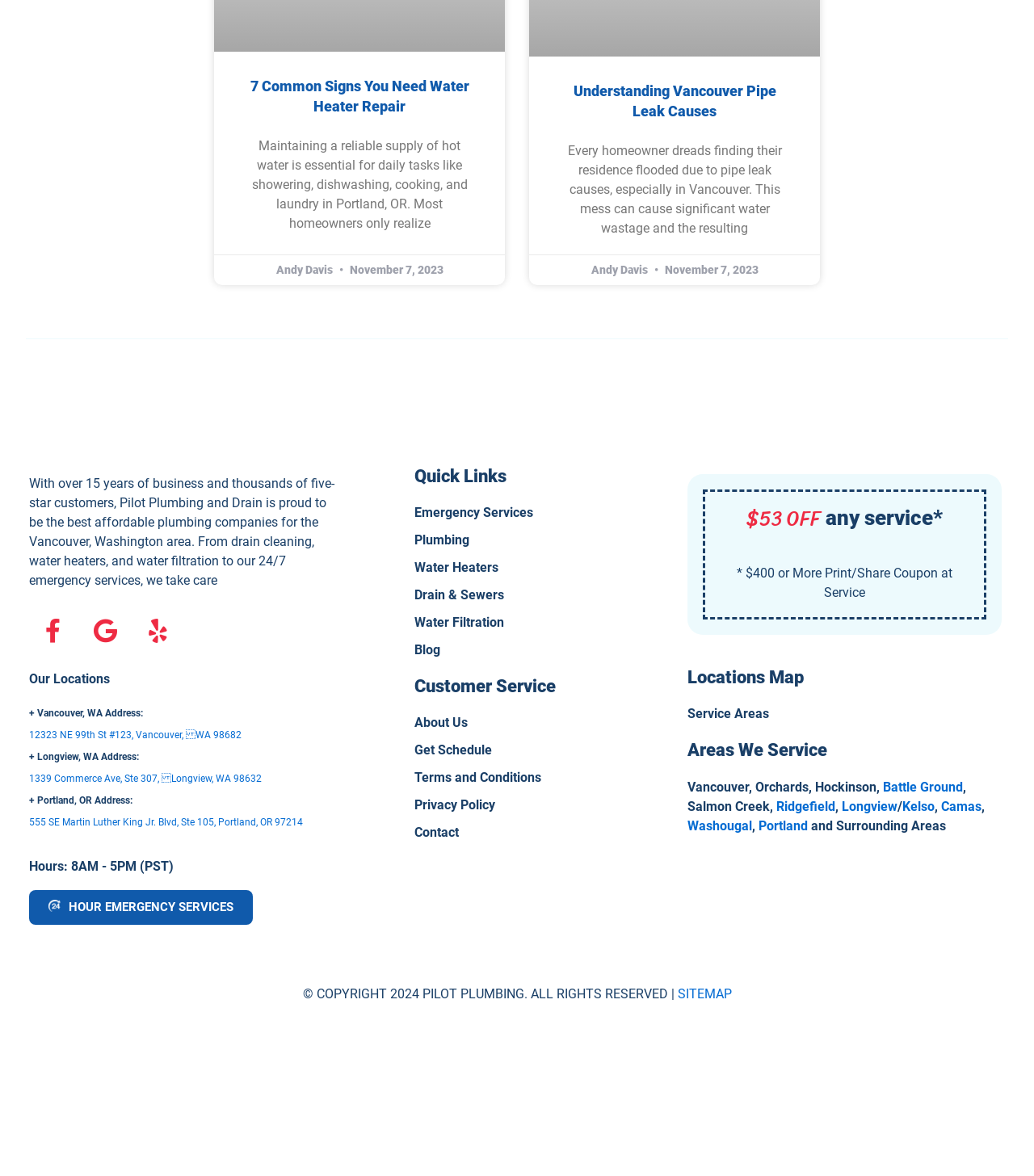Locate the bounding box coordinates for the element described below: "Understanding Vancouver Pipe Leak Causes". The coordinates must be four float values between 0 and 1, formatted as [left, top, right, bottom].

[0.554, 0.07, 0.75, 0.101]